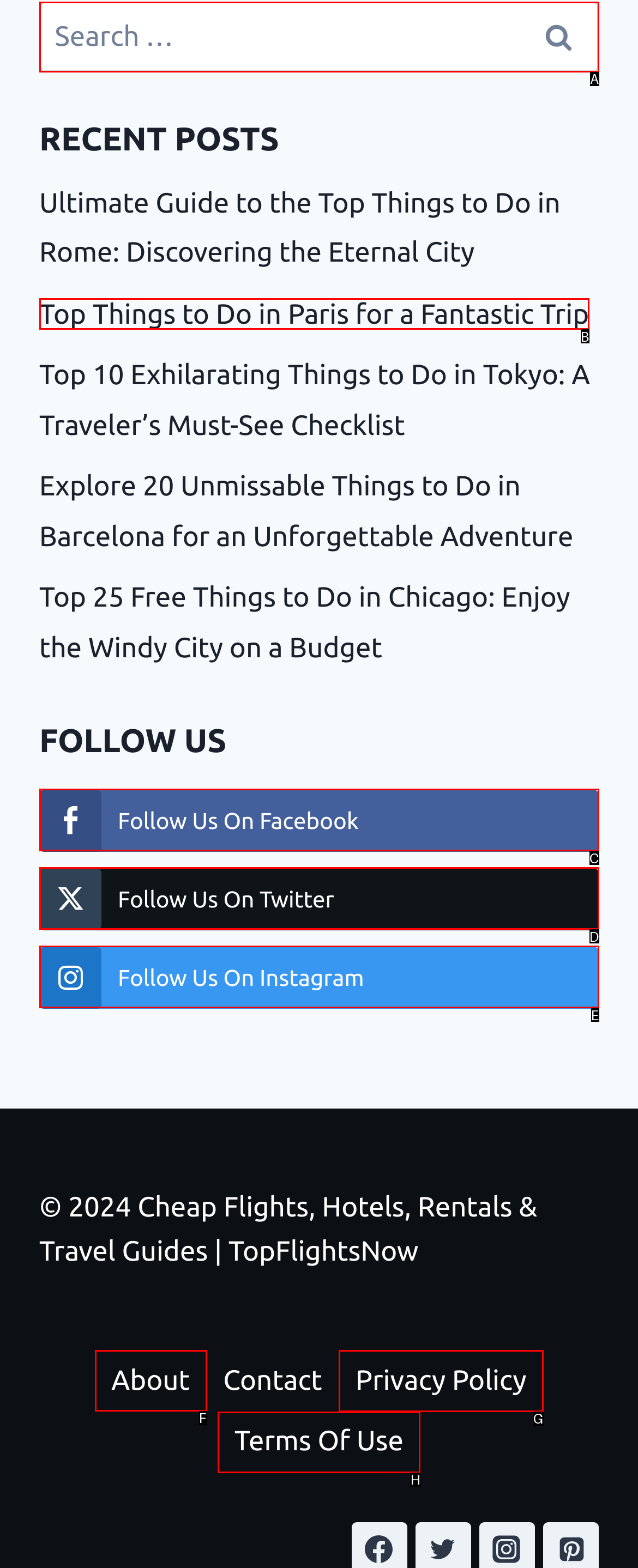Identify which HTML element should be clicked to fulfill this instruction: Go to the About page Reply with the correct option's letter.

F